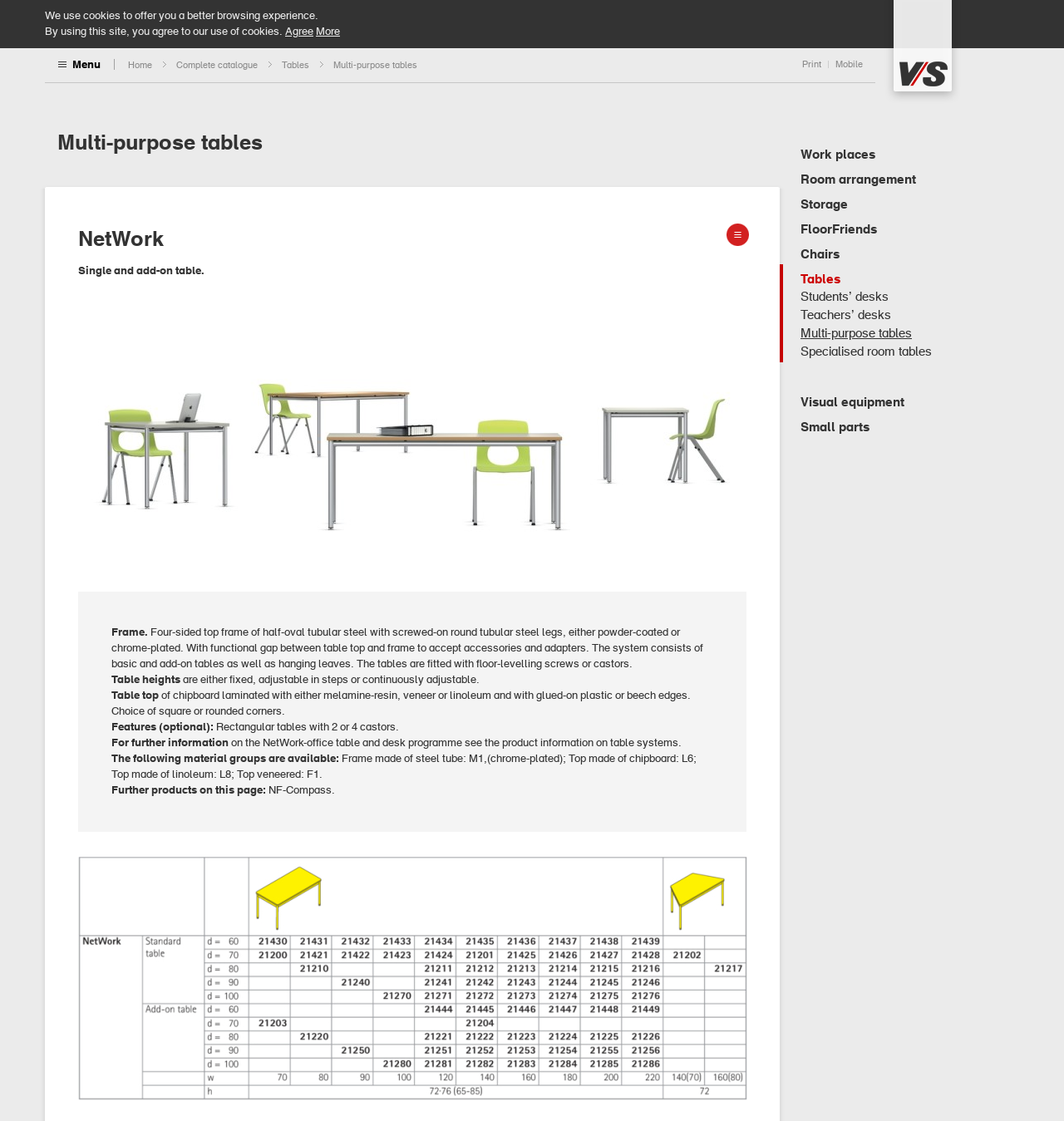Provide the bounding box coordinates of the area you need to click to execute the following instruction: "Click on the 'Multi-purpose tables' link".

[0.313, 0.053, 0.392, 0.063]